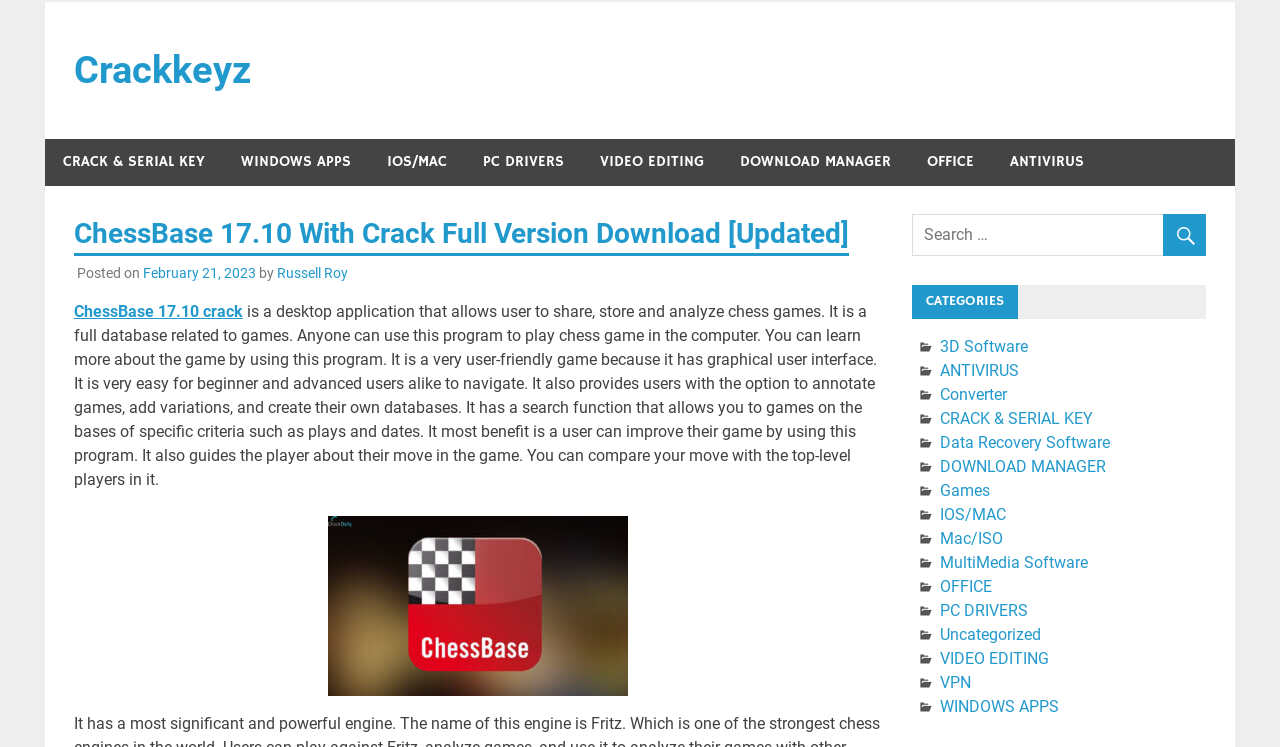Elaborate on the different components and information displayed on the webpage.

The webpage is about ChessBase 17.10, a desktop application for sharing, storing, and analyzing chess games. At the top, there is a header section with a link to "Crackkeyz" and a static text "Get Best Crack Software With Activation Keys". Below this, there are several links to different categories, including "CRACK & SERIAL KEY", "WINDOWS APPS", "IOS/MAC", and more.

The main content of the page is divided into two sections. On the left, there is a header with the title "ChessBase 17.10 With Crack Full Version Download [Updated]" and a subheading with the date "February 21, 2023" and the author's name "Russell Roy". Below this, there is a link to "ChessBase 17.10 crack" and a detailed description of the application, which explains its features and benefits.

On the right side of the page, there is a search bar with a search icon and a button. Below this, there is a section with the heading "CATEGORIES" and a list of links to different categories, including "3D Software", "ANTIVIRUS", "Converter", and more.

There is also an image on the page, which appears to be a screenshot of the ChessBase 17.10 application. It is located below the description of the application.